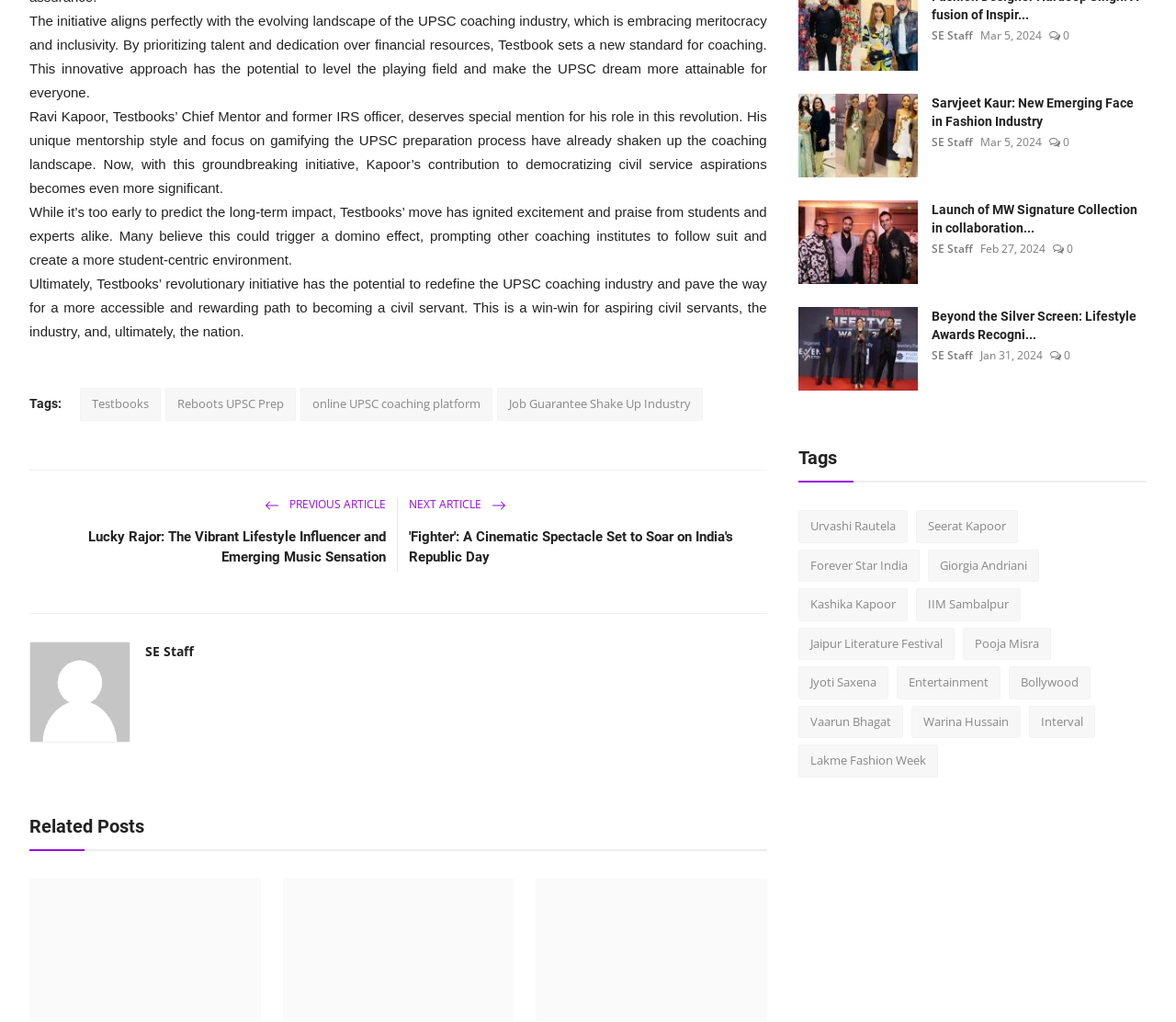Given the webpage screenshot, identify the bounding box of the UI element that matches this description: "Testbooks".

[0.068, 0.38, 0.137, 0.412]